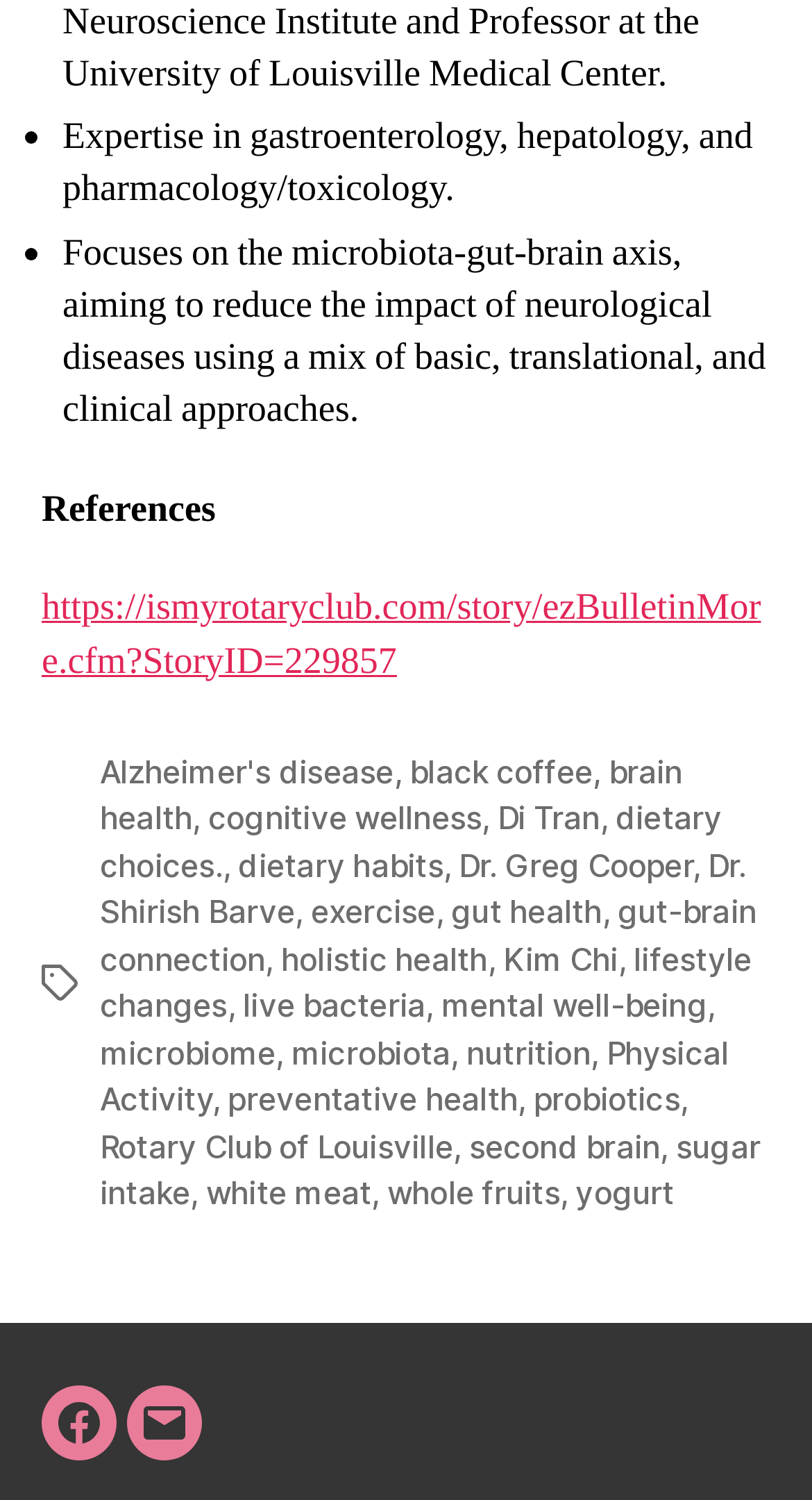Identify the bounding box coordinates of the clickable region to carry out the given instruction: "Click on the link to learn more about Alzheimer's disease".

[0.123, 0.501, 0.485, 0.528]